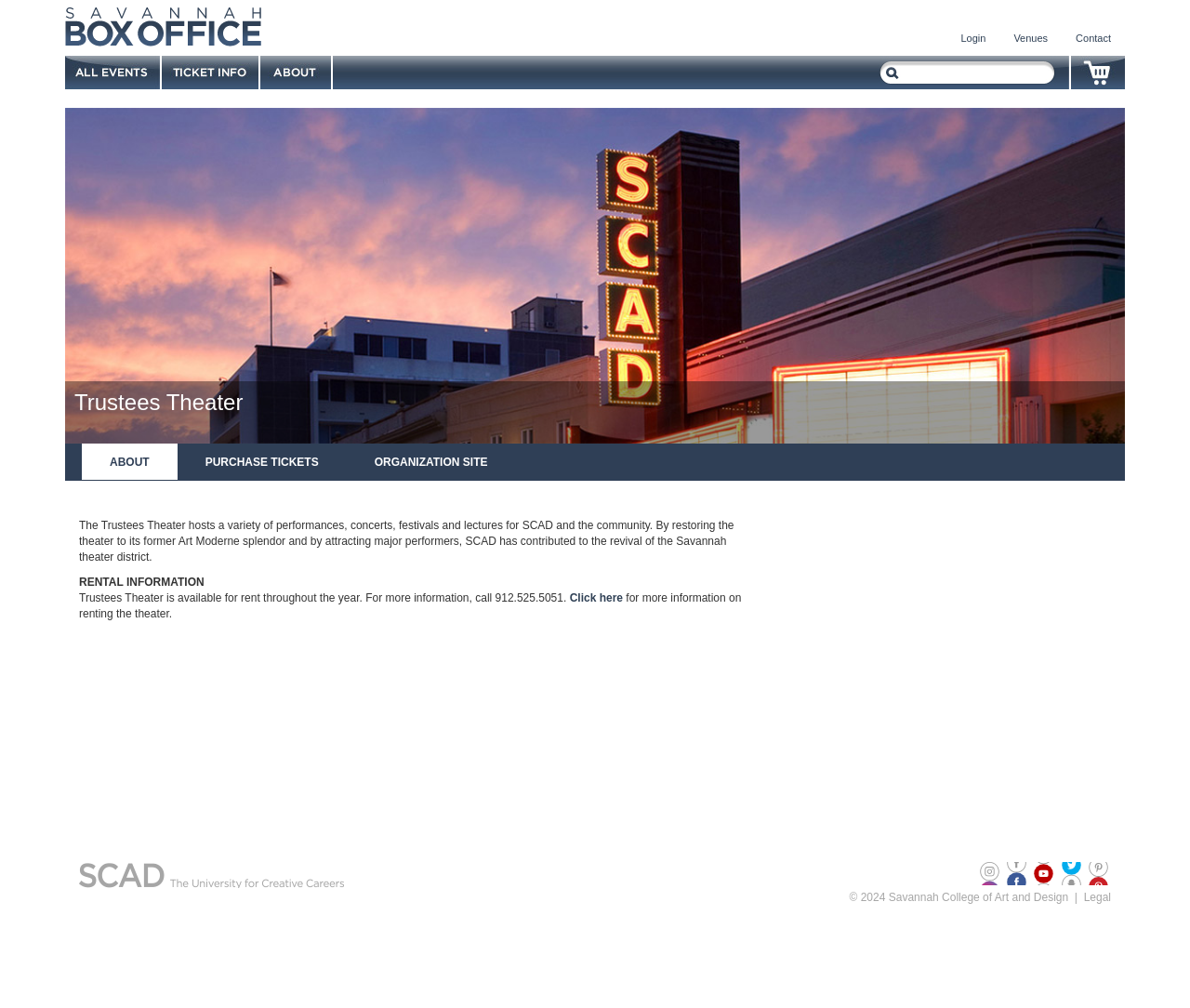How can I get more information on renting the theater?
Please provide a comprehensive answer based on the contents of the image.

The contact information for renting the theater can be found in the static text element that provides the phone number '912.525.5051' for more information on renting the theater.